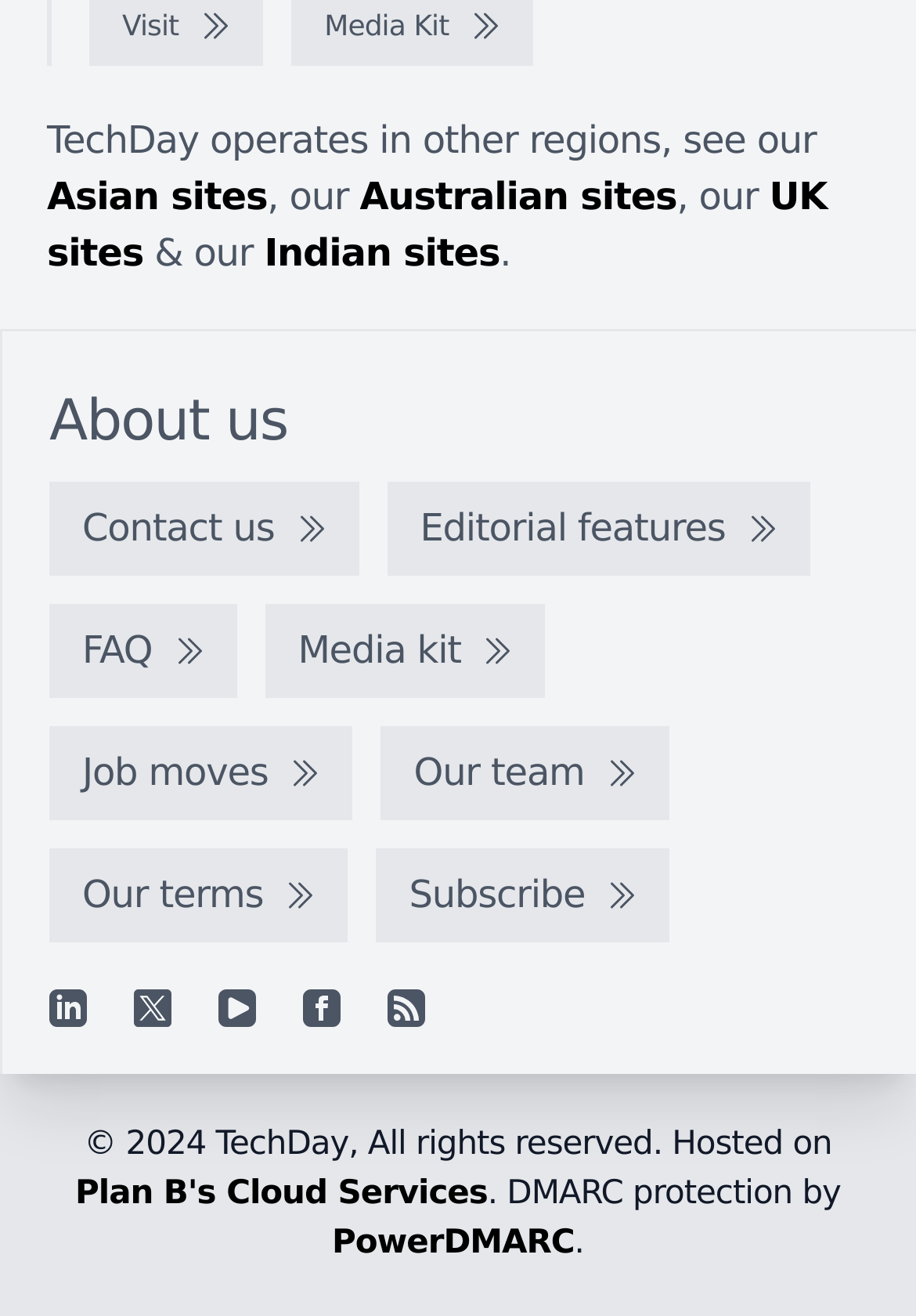Kindly determine the bounding box coordinates of the area that needs to be clicked to fulfill this instruction: "Contact us".

[0.054, 0.367, 0.392, 0.438]